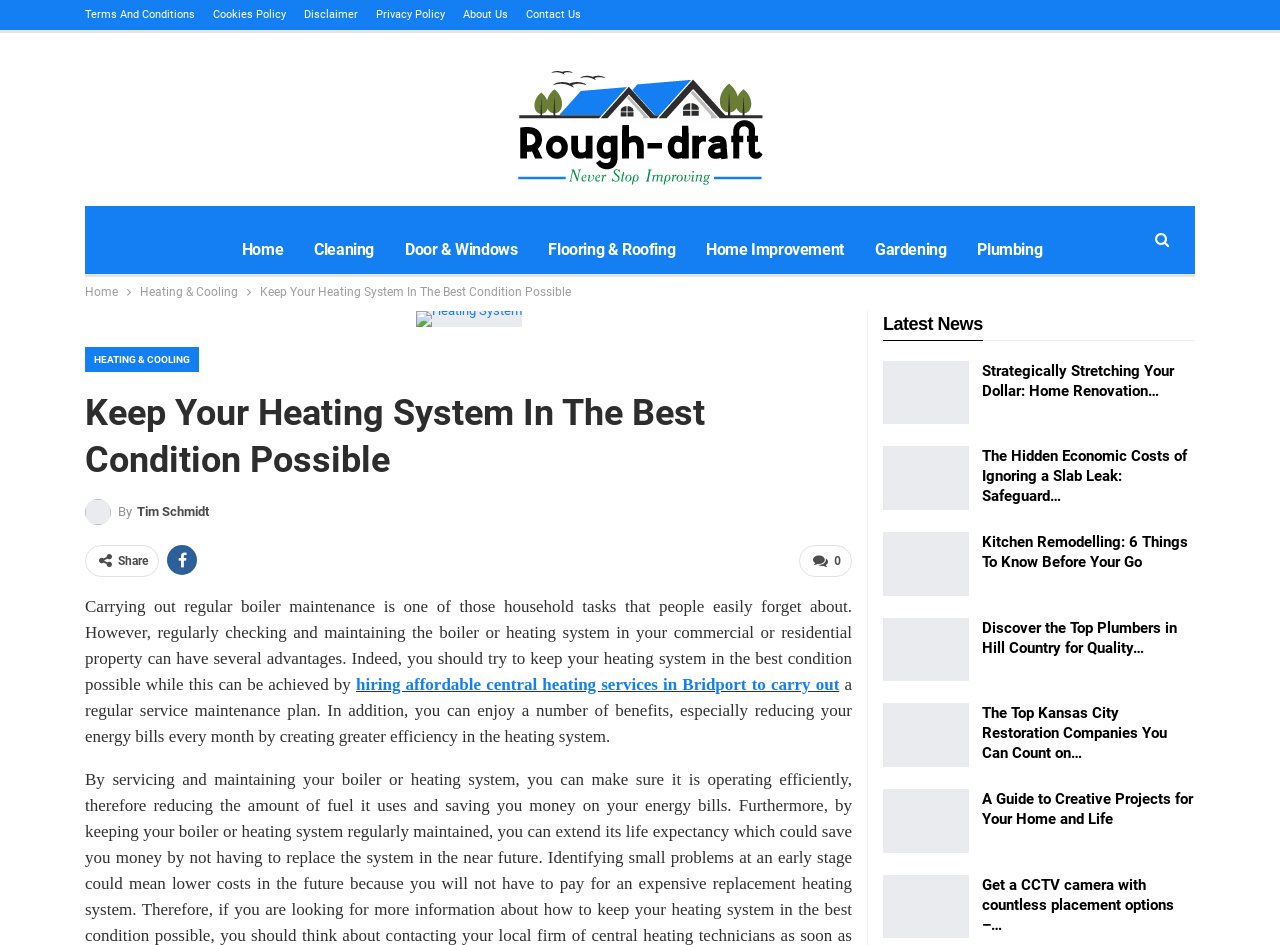What is the category of the links in the primary sidebar?
Using the picture, provide a one-word or short phrase answer.

Latest News